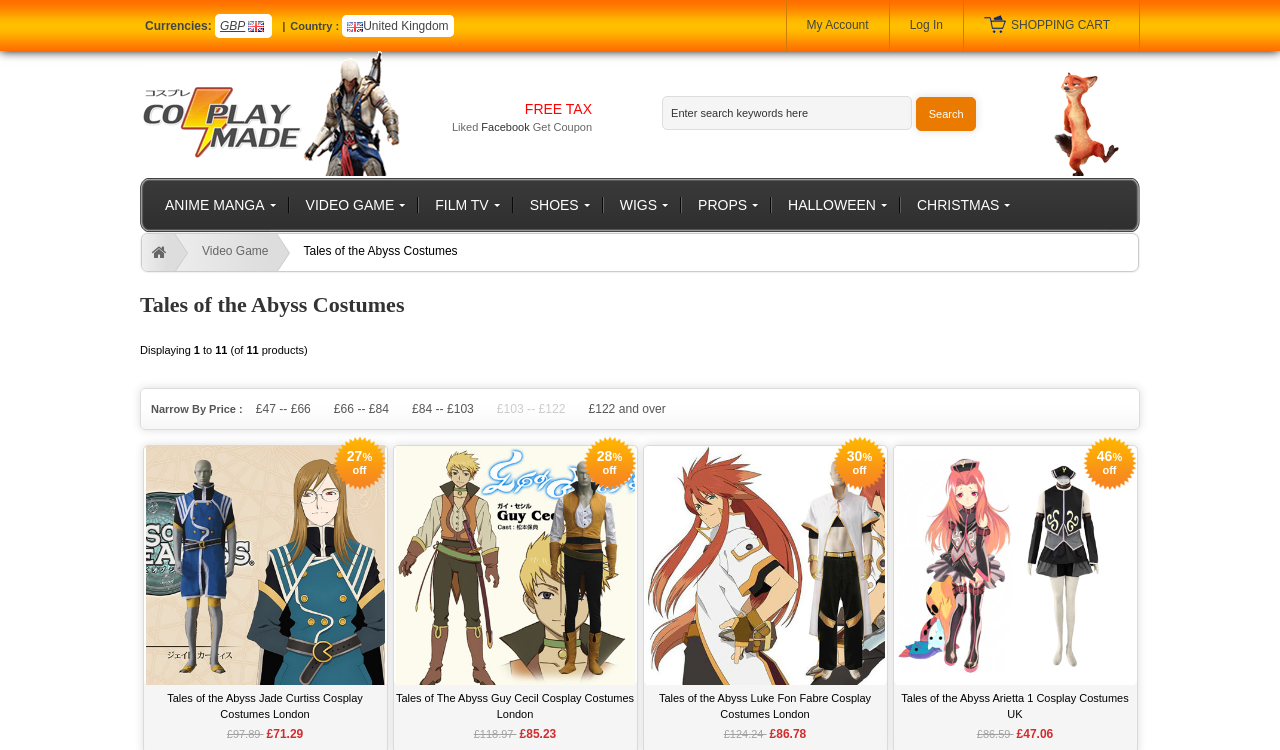Generate a comprehensive caption for the webpage you are viewing.

This webpage is an online shop specializing in cosplay costumes, specifically for the anime series "Tales of the Abyss". The top section of the page features a navigation menu with links to various categories, including "ANIME MANGA", "VIDEO GAME", "FILM TV", and more. Below this menu, there is a search bar where users can enter keywords to find specific costumes.

The main content of the page is divided into sections, each showcasing a different costume from the "Tales of the Abyss" series. Each section includes a large image of the costume, accompanied by a brief description, price, and discount information. The prices are displayed in British Pounds, and the discounts are shown as a percentage off the original price.

There are four costumes displayed on the page, each with its own section. The costumes are for characters Jade Curtiss, Guy Cecil, Luke Fon Fabre, and Arietta 1. The sections are arranged in a grid-like layout, with two columns and two rows.

In the top-right corner of the page, there are links to the shopping cart, my account, and log-in options. Additionally, there is a link to the Facebook page of the online shop.